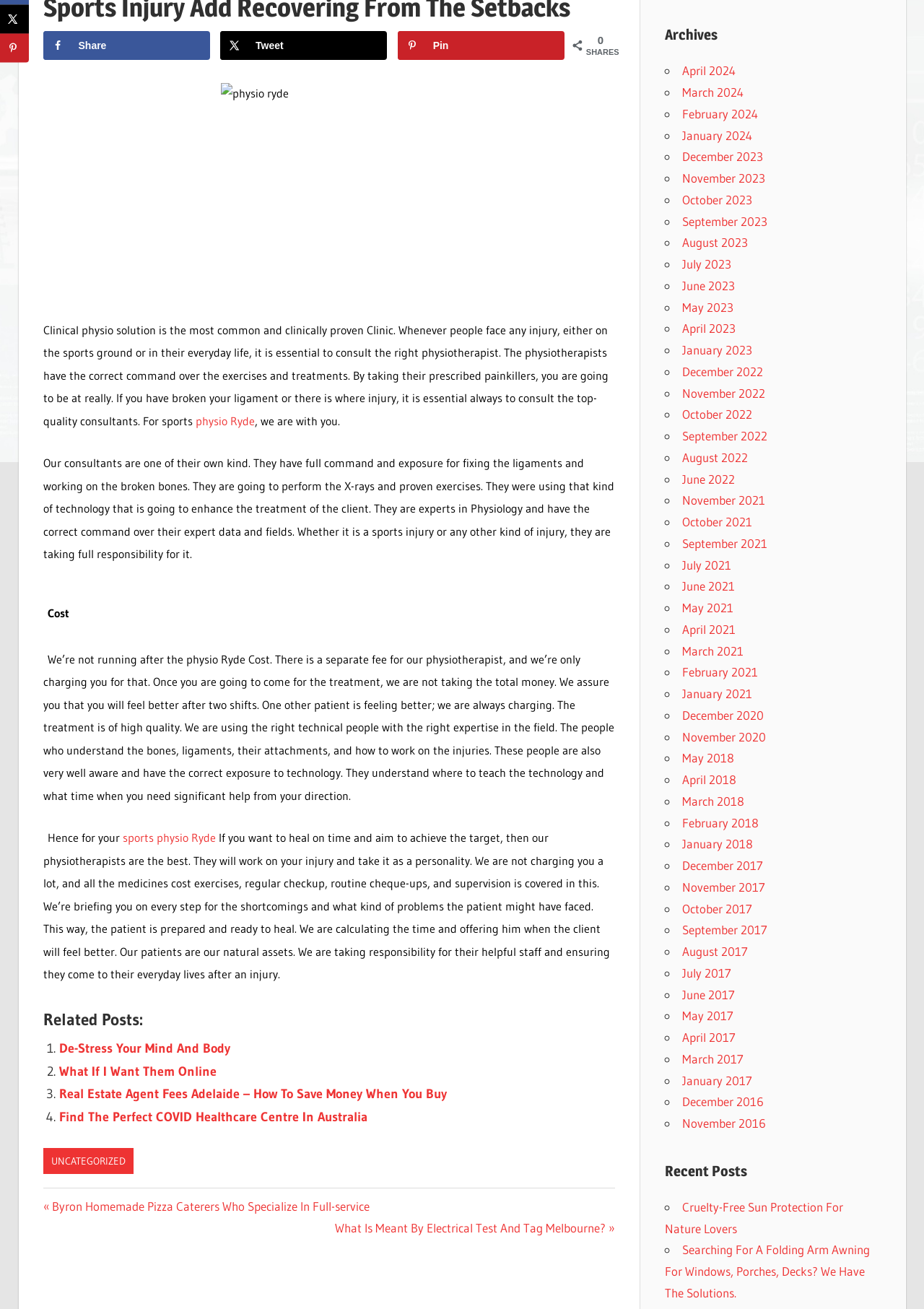Provide the bounding box coordinates of the UI element this sentence describes: "May 2021".

[0.738, 0.458, 0.794, 0.47]